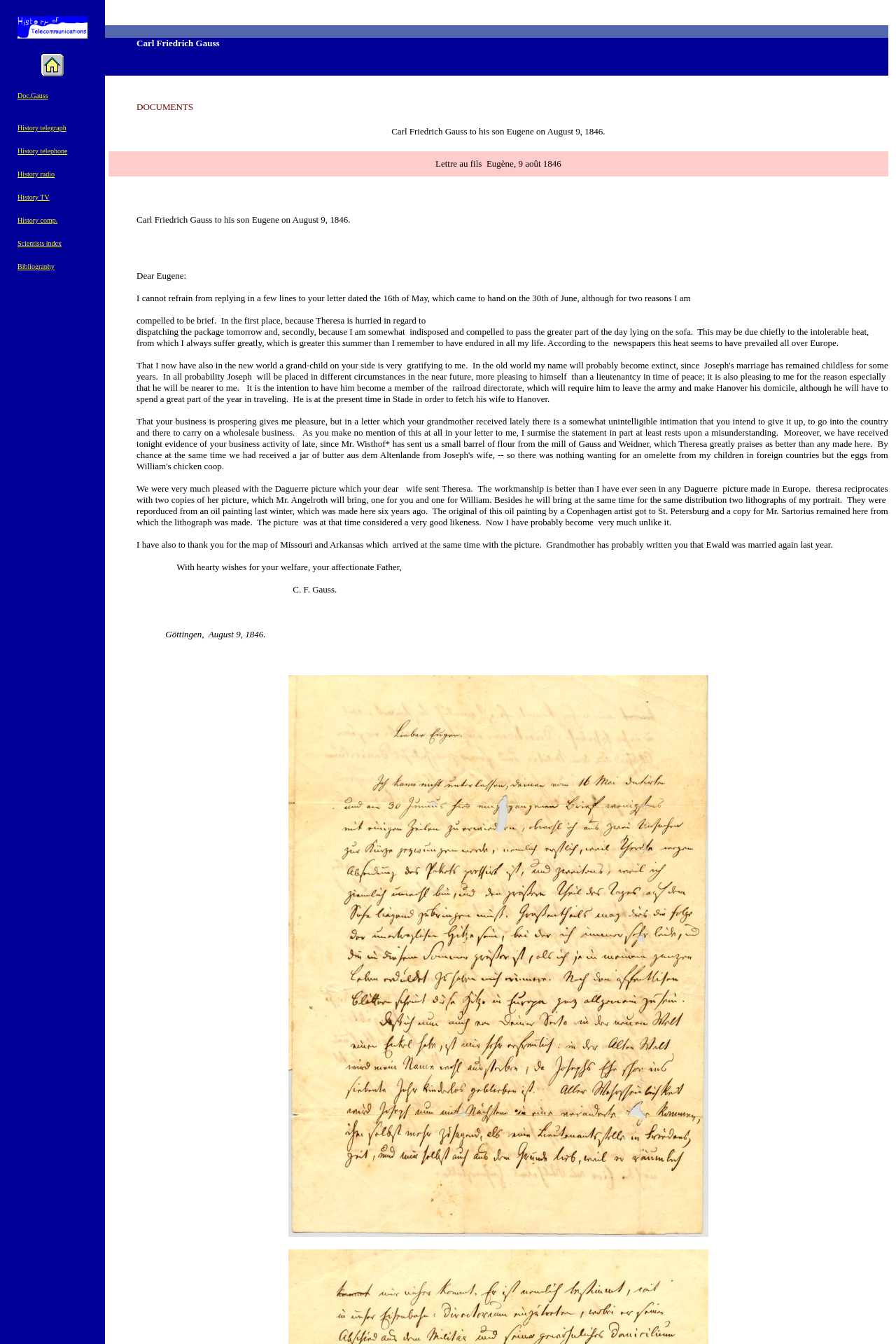Please respond to the question with a concise word or phrase:
What is the topic of the documents?

History of telecommunications